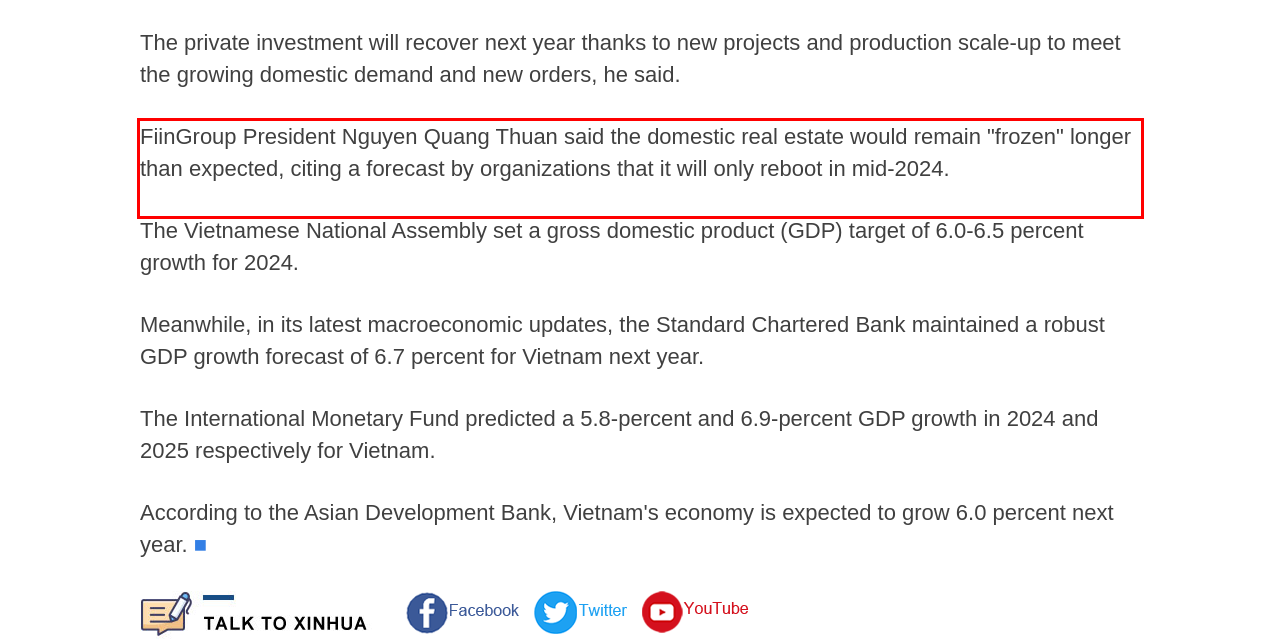You are presented with a webpage screenshot featuring a red bounding box. Perform OCR on the text inside the red bounding box and extract the content.

FiinGroup President Nguyen Quang Thuan said the domestic real estate would remain "frozen" longer than expected, citing a forecast by organizations that it will only reboot in mid-2024.